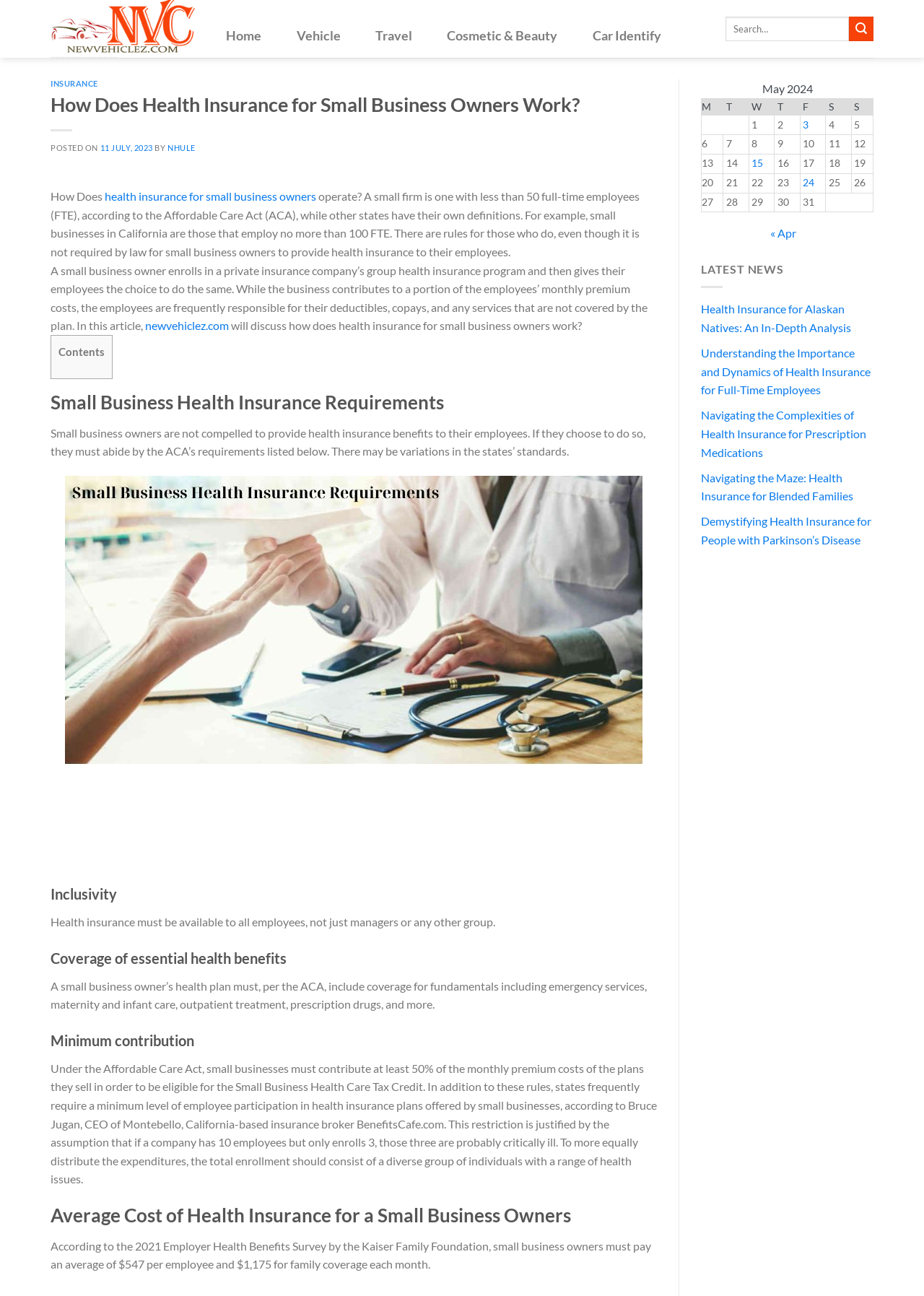Using the details from the image, please elaborate on the following question: What is the main topic of the webpage?

The webpage discusses how health insurance for small business owners works, including the requirements, costs, and benefits of providing health insurance to employees.